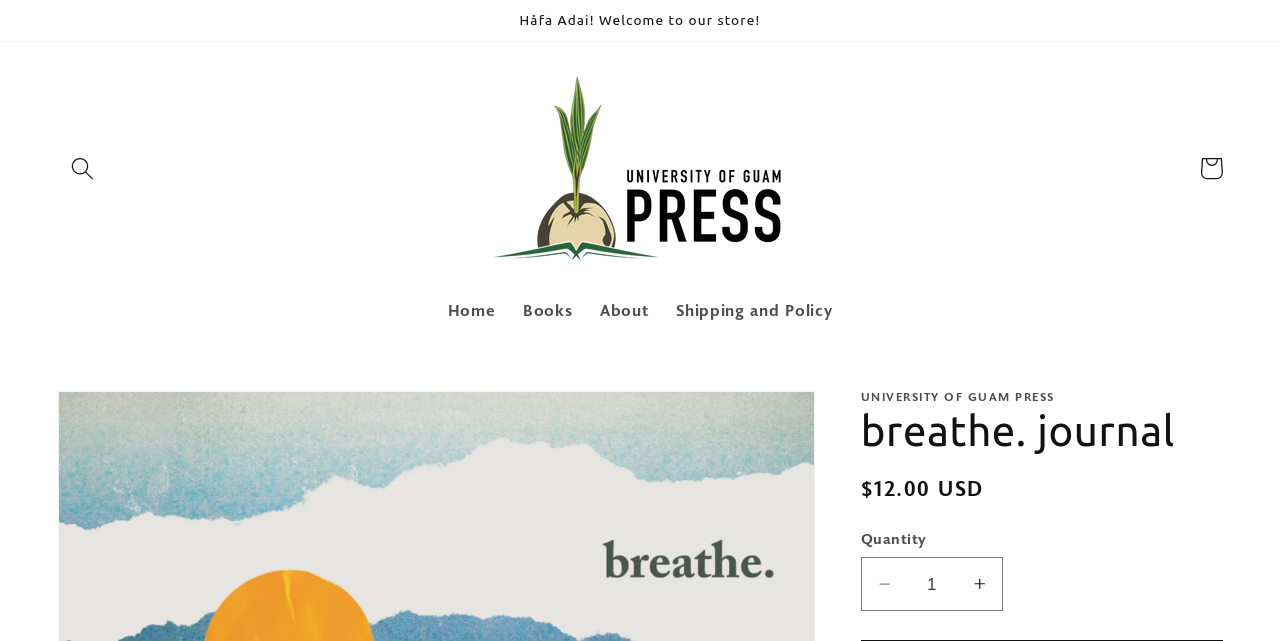What is the name of the journal?
From the image, respond using a single word or phrase.

breathe. journal